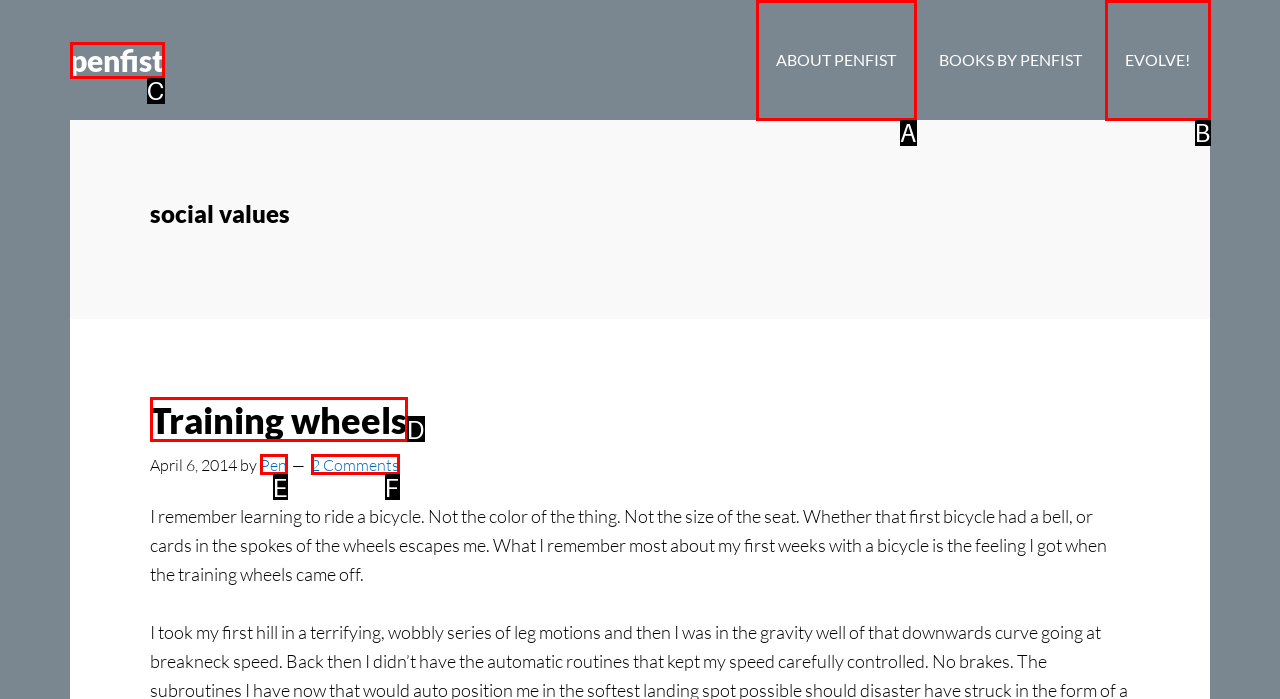Identify the letter of the UI element that fits the description: Pen
Respond with the letter of the option directly.

E